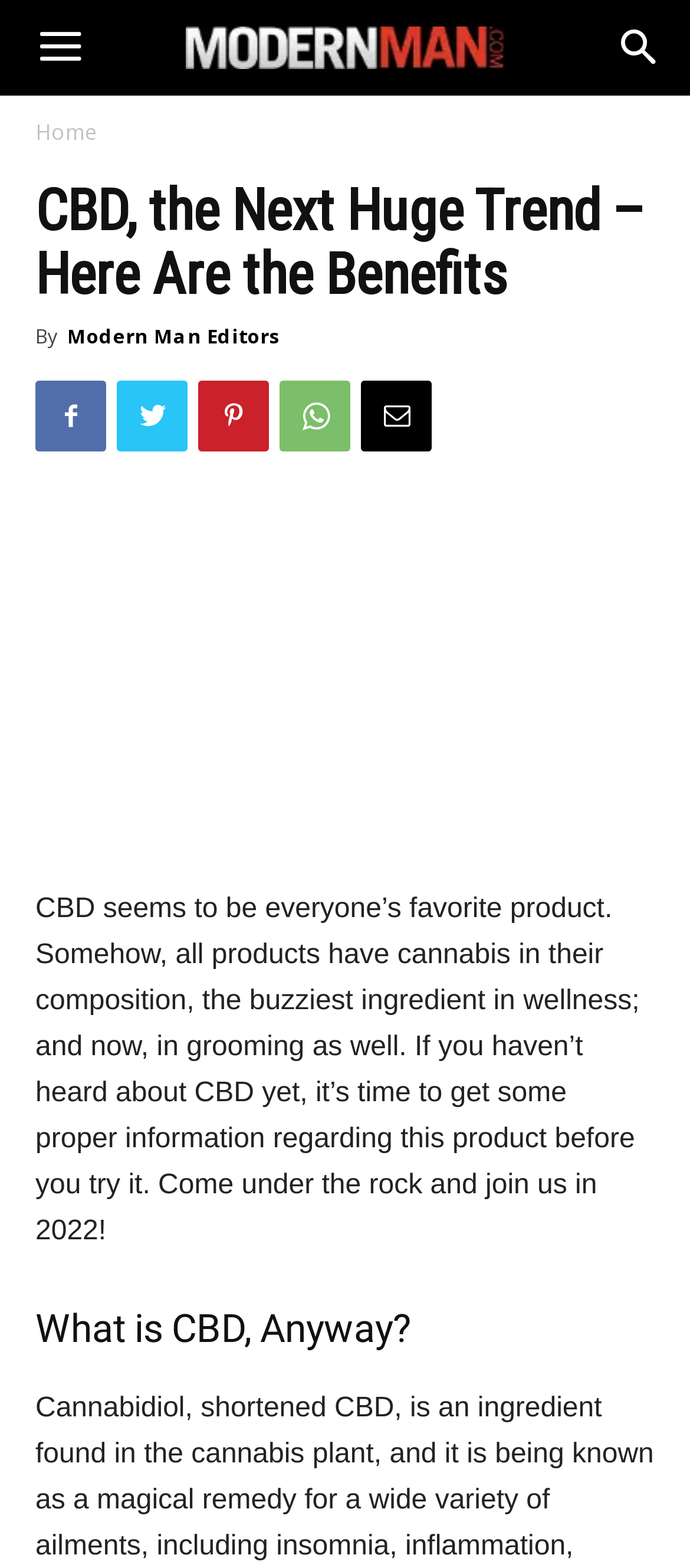Using the information in the image, give a comprehensive answer to the question: 
What is the author of the article?

The author of the article can be determined by looking at the link element with the text 'Modern Man Editors' which is located below the header section.